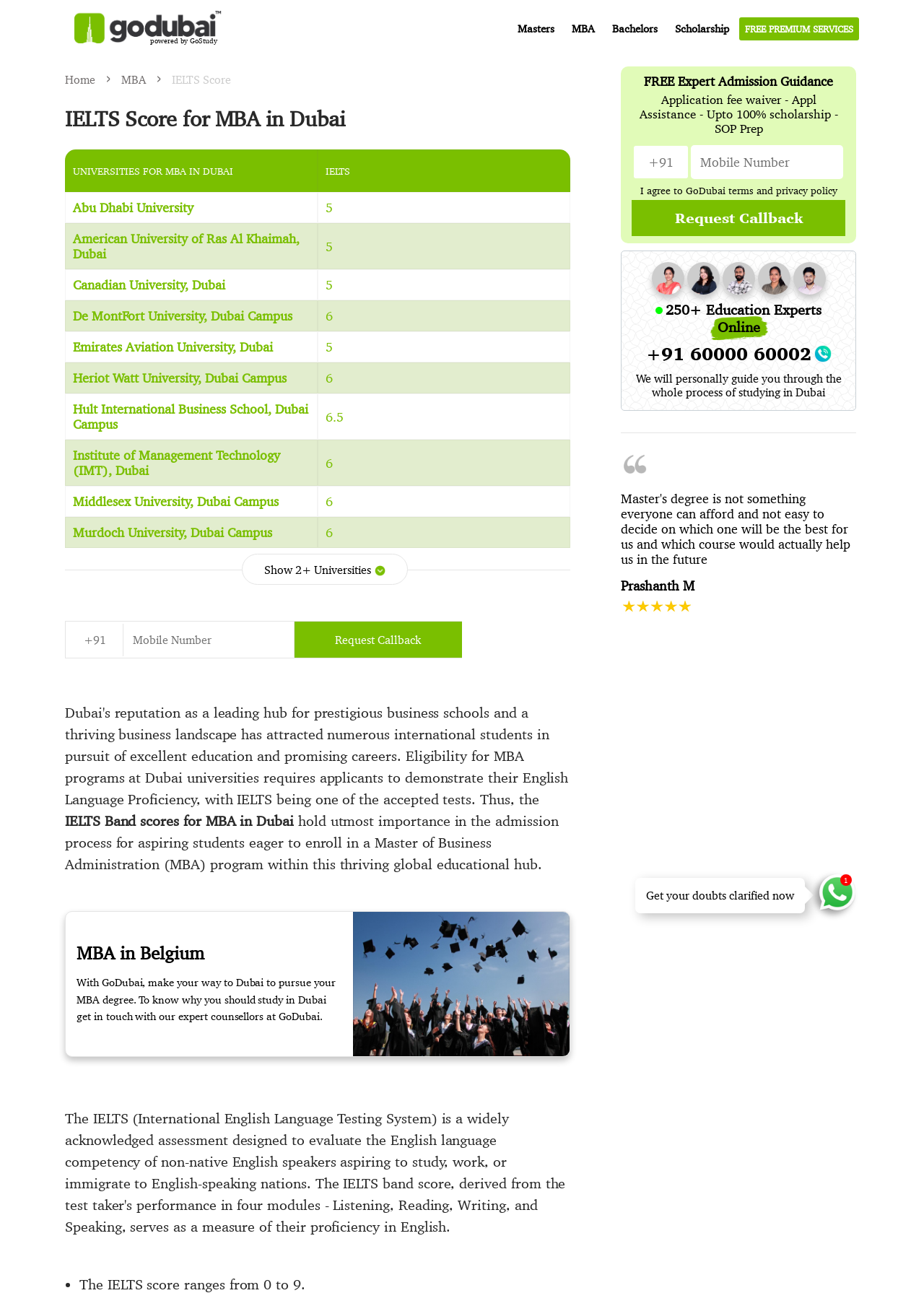Using the format (top-left x, top-left y, bottom-right x, bottom-right y), provide the bounding box coordinates for the described UI element. All values should be floating point numbers between 0 and 1: Free Premium Services

[0.806, 0.018, 0.923, 0.027]